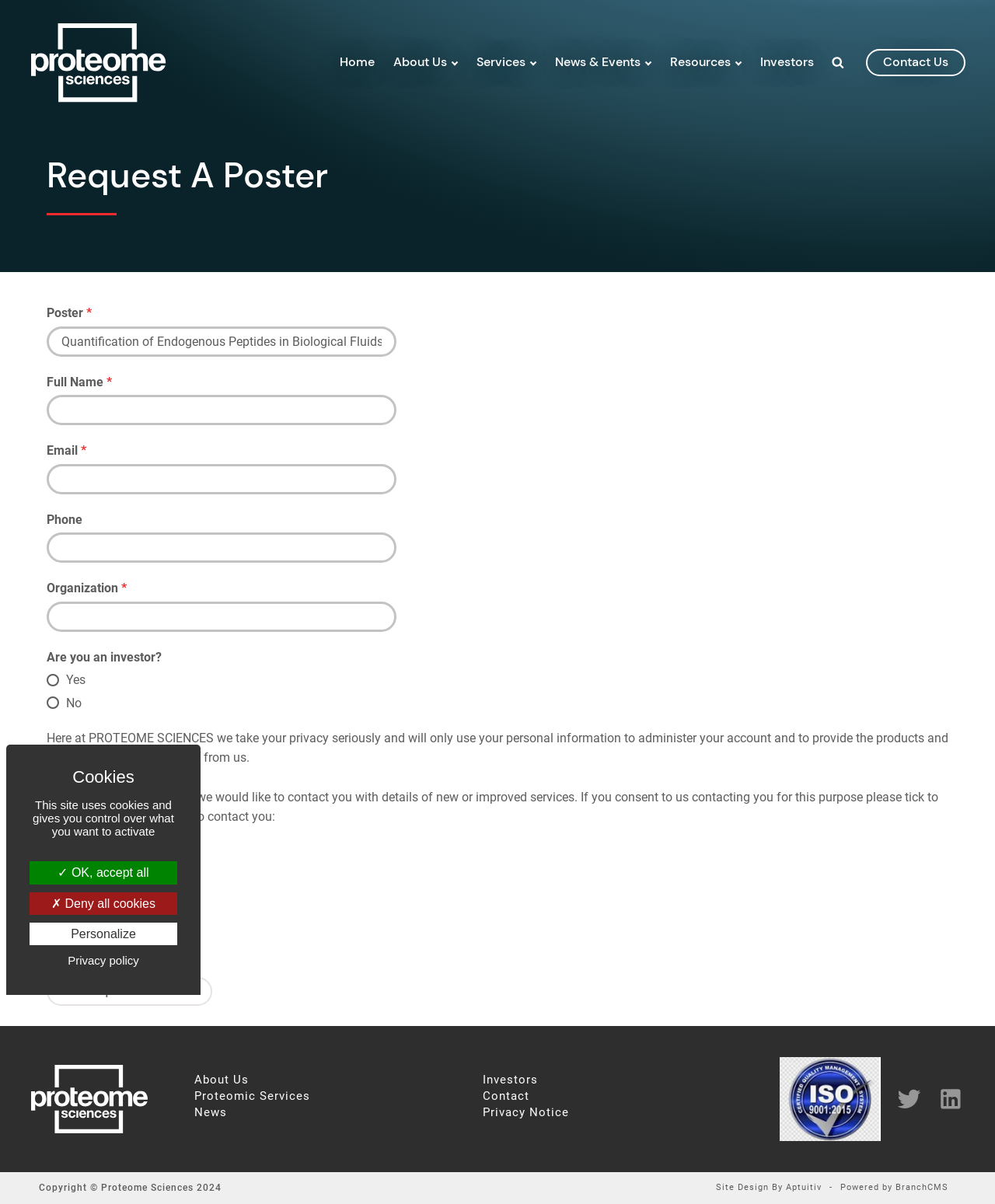Respond with a single word or phrase:
What is the required information to request a poster?

Poster, Full Name, Email, Organization